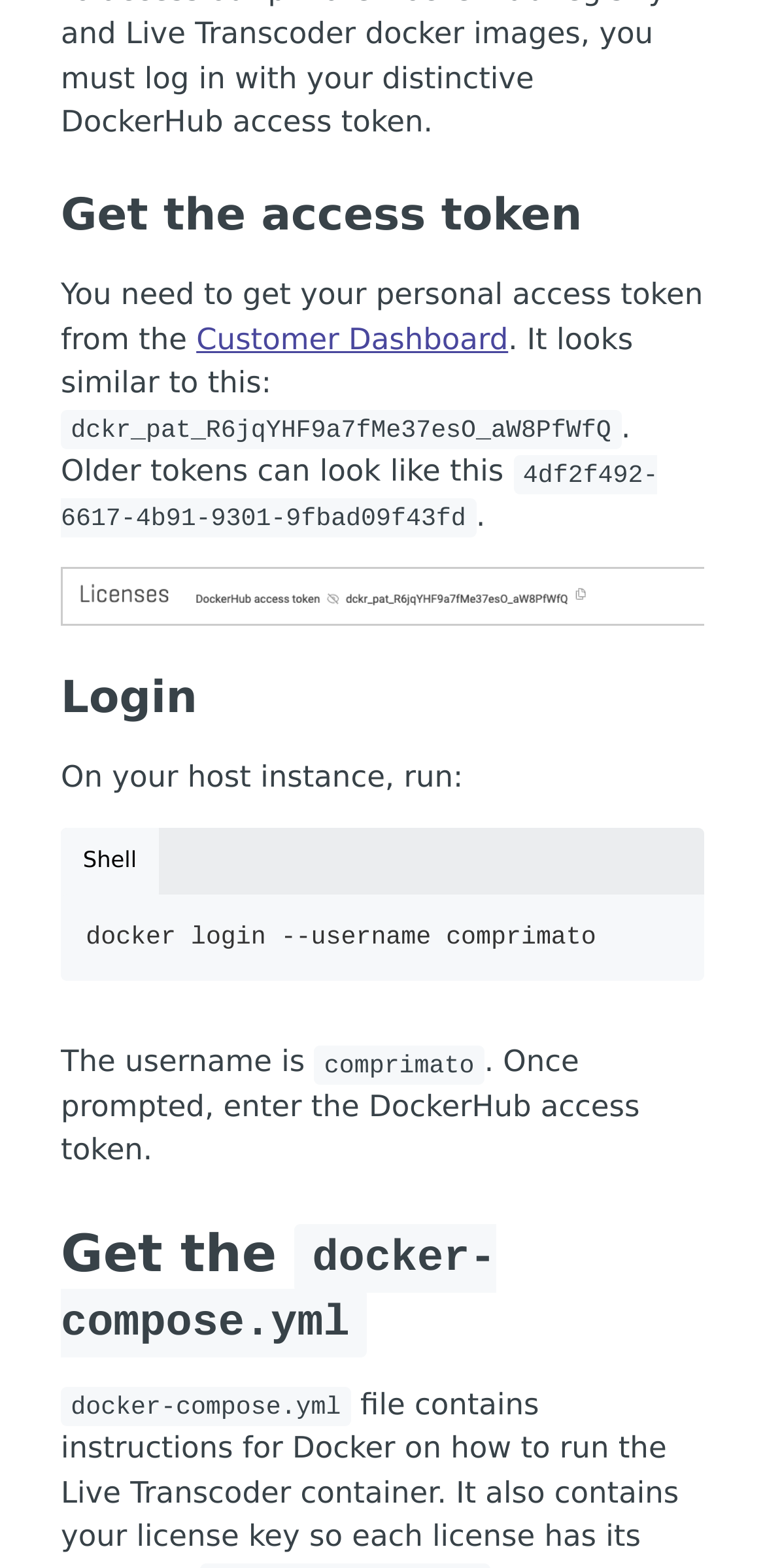Using the webpage screenshot, locate the HTML element that fits the following description and provide its bounding box: "Genomics and Precision Health".

None